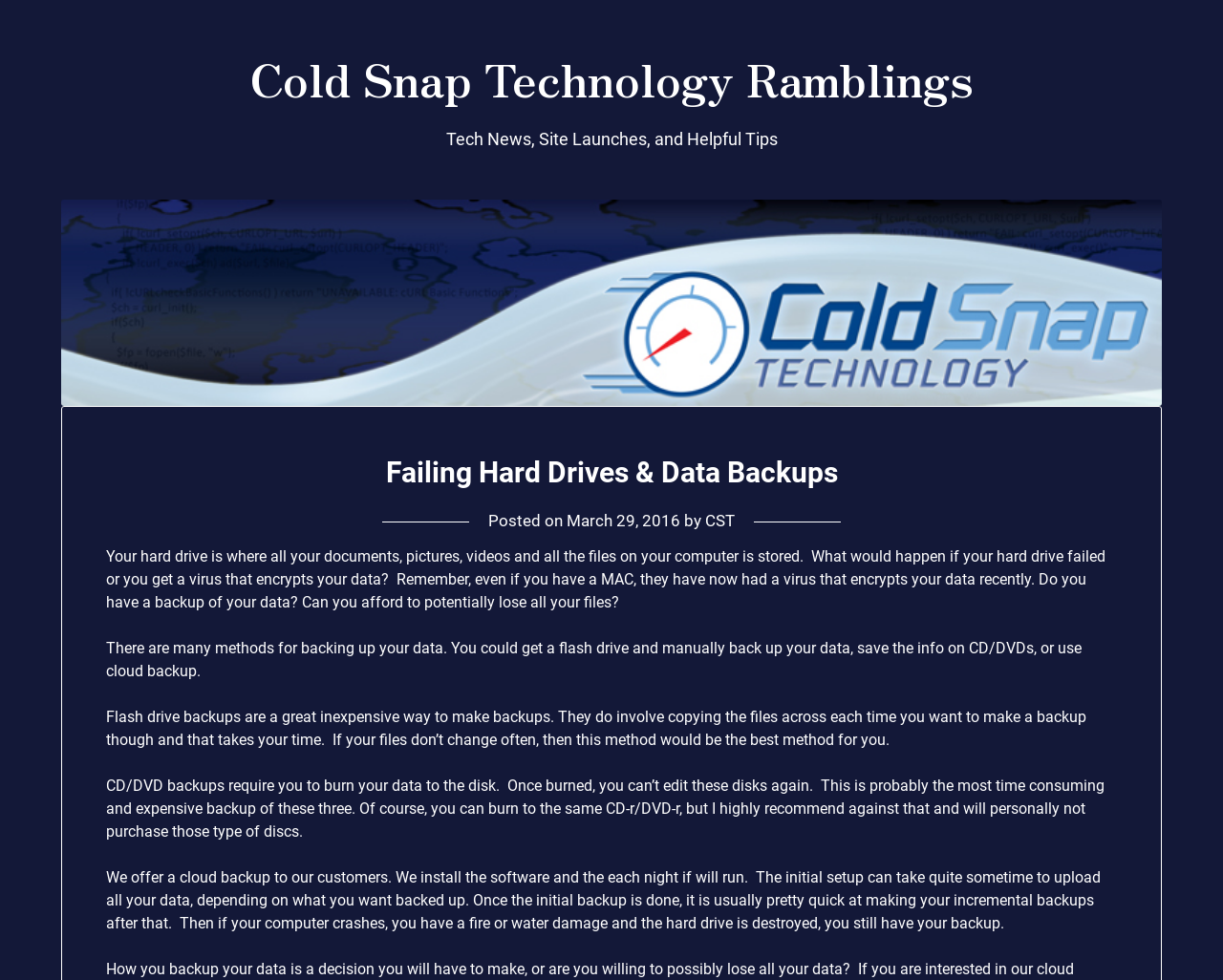Locate the bounding box for the described UI element: "CST". Ensure the coordinates are four float numbers between 0 and 1, formatted as [left, top, right, bottom].

[0.577, 0.522, 0.601, 0.541]